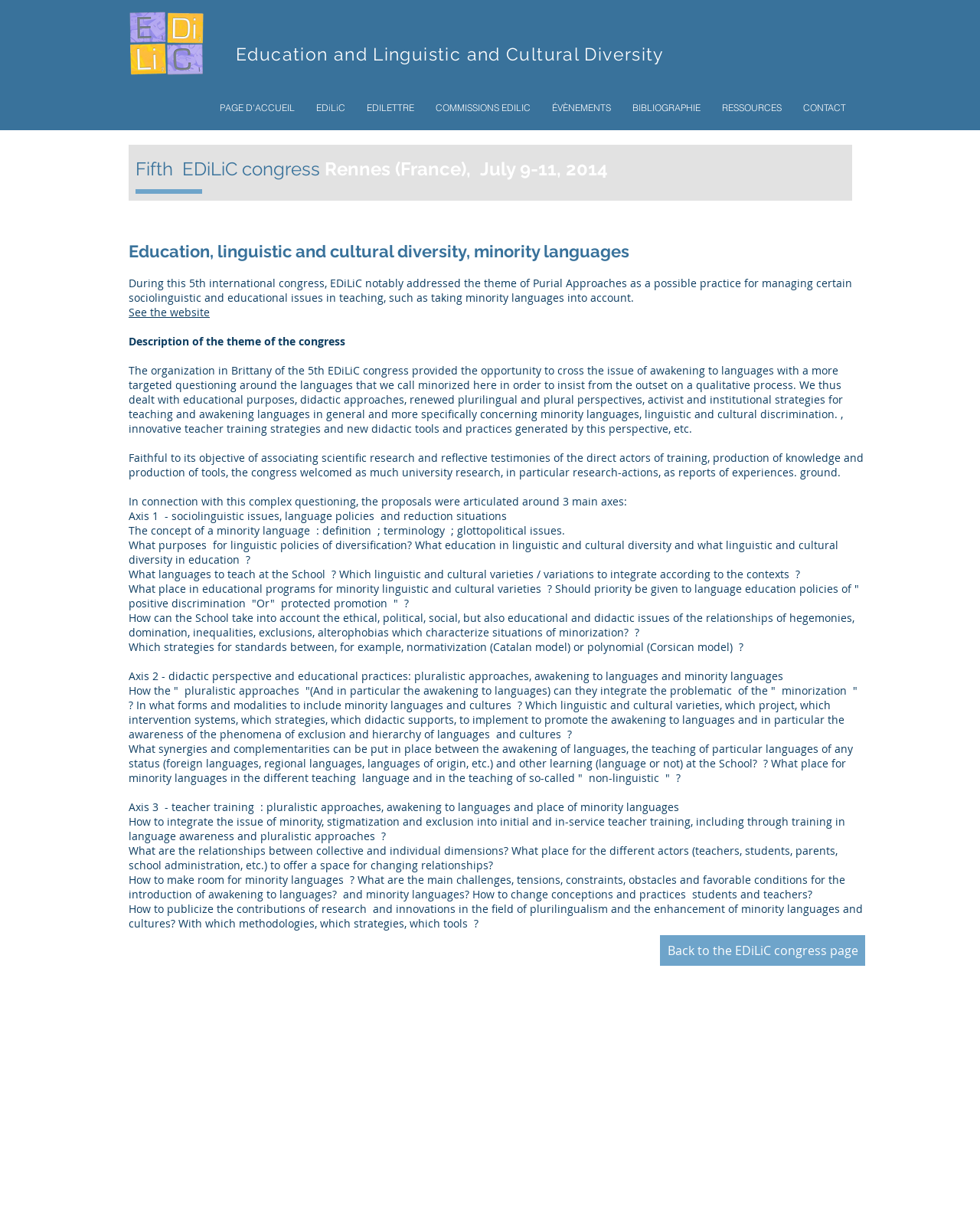Identify the bounding box coordinates for the region of the element that should be clicked to carry out the instruction: "Click on 'See the website'". The bounding box coordinates should be four float numbers between 0 and 1, i.e., [left, top, right, bottom].

[0.131, 0.251, 0.214, 0.263]